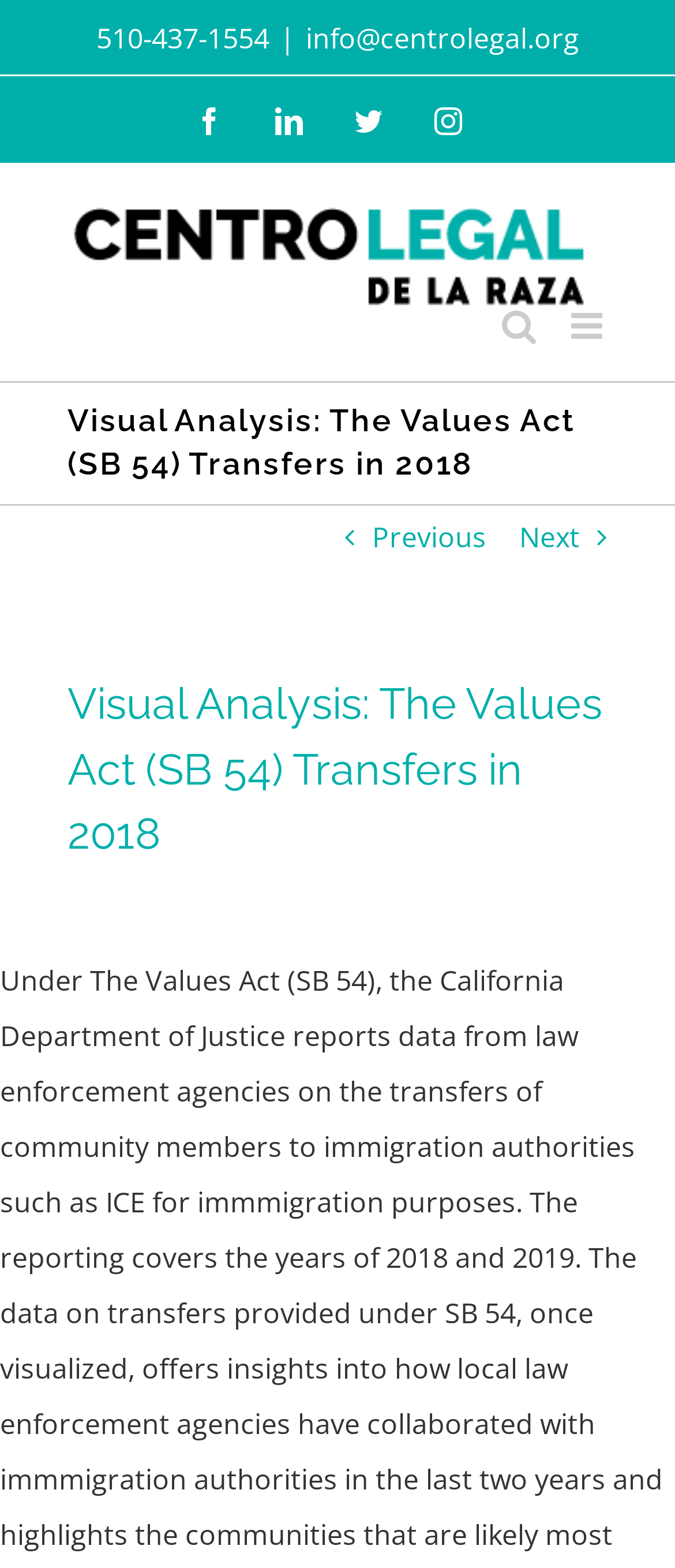Determine and generate the text content of the webpage's headline.

Visual Analysis: The Values Act (SB 54) Transfers in 2018